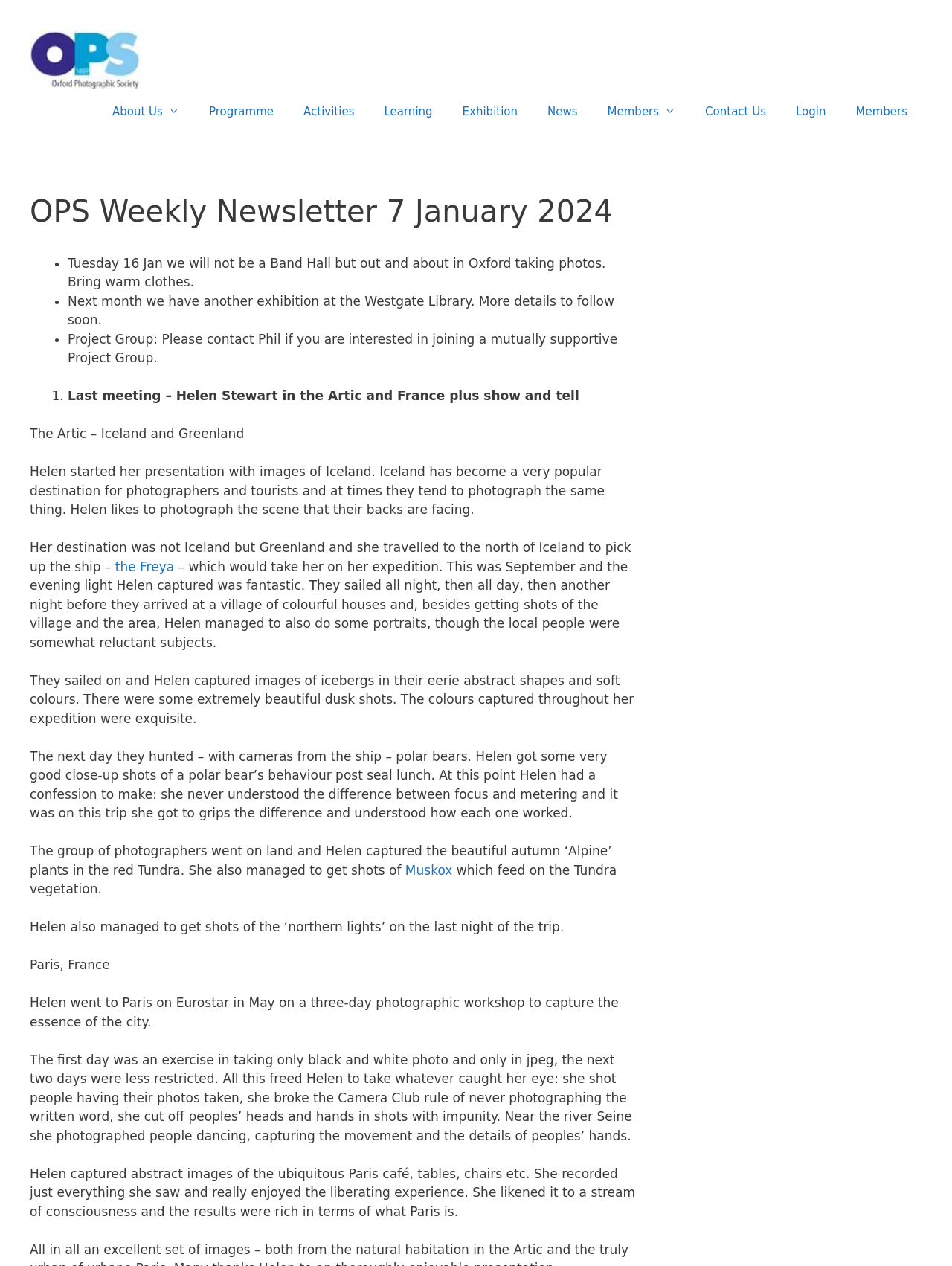What did Helen photograph in the village in Greenland?
Analyze the image and deliver a detailed answer to the question.

The objects Helen photographed in the village in Greenland can be found in the static text section, which mentions that she took photos of colourful houses and portraits of local people.